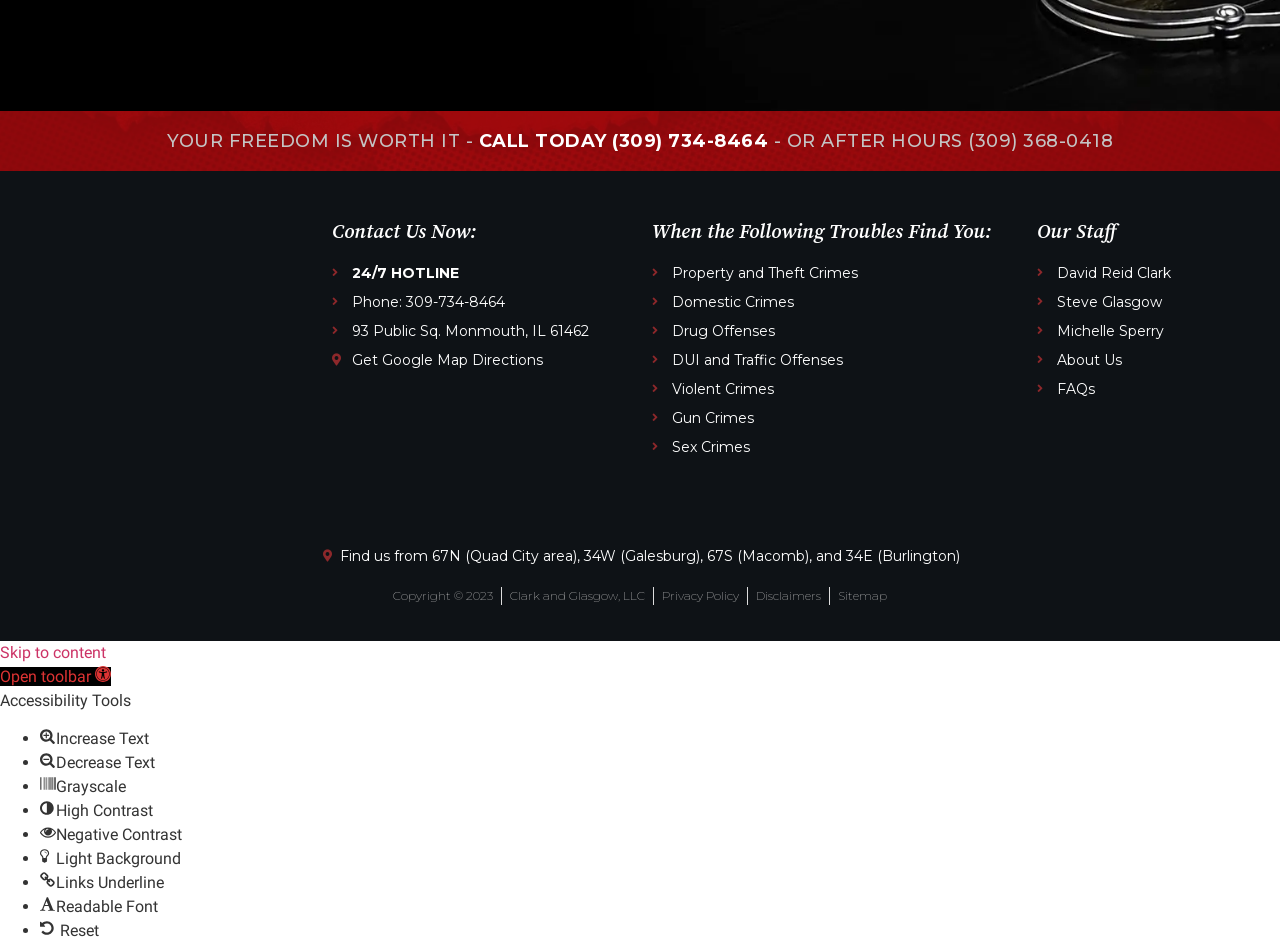Locate the bounding box coordinates of the element that should be clicked to fulfill the instruction: "View the FAQs".

[0.826, 0.403, 0.855, 0.422]